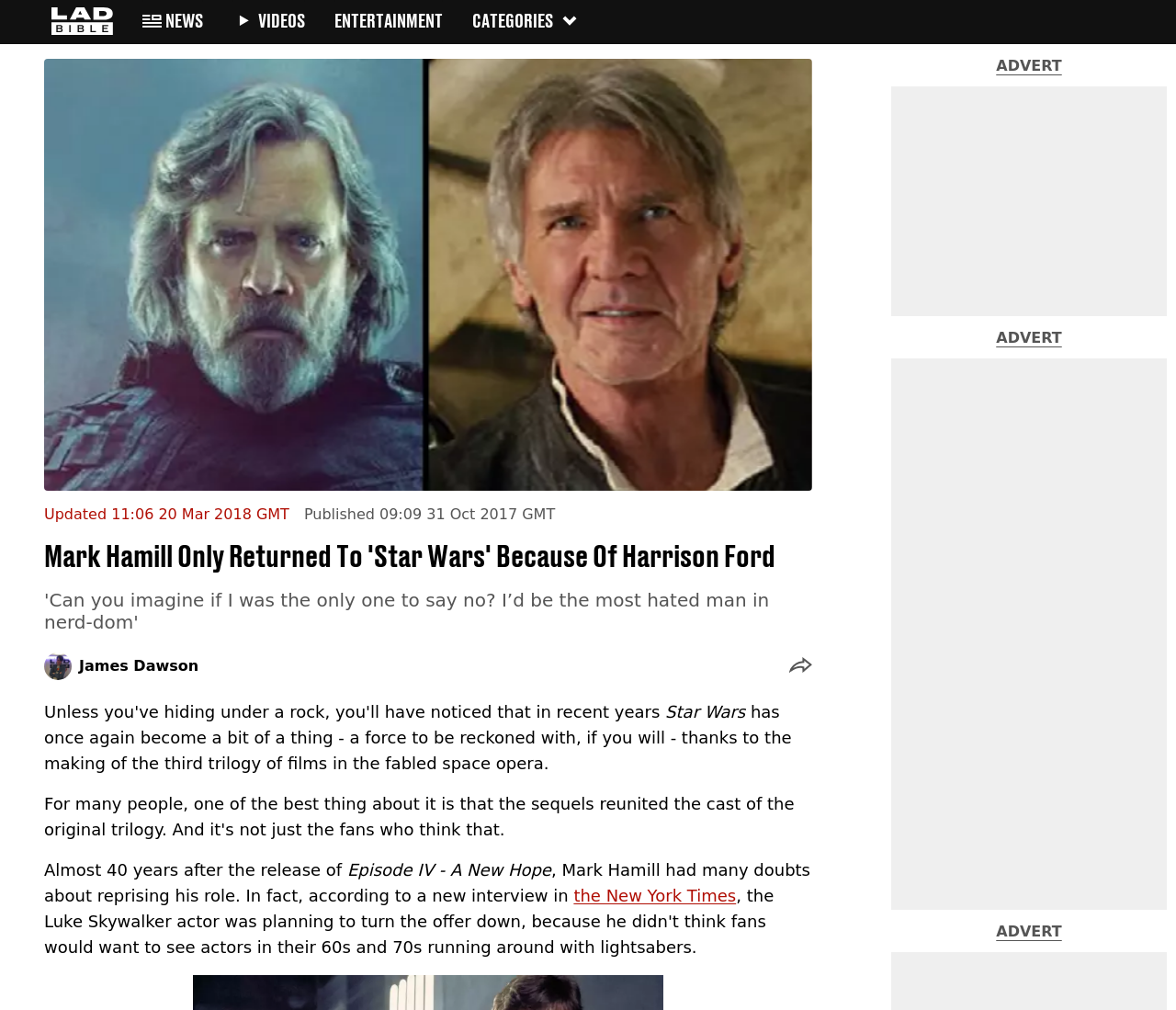What is the name of the first Star Wars film?
Please respond to the question with a detailed and well-explained answer.

The webpage mentions that Mark Hamill had doubts about reprising his role, and it mentions the release of Episode IV - A New Hope, which is the first film in the Star Wars franchise.